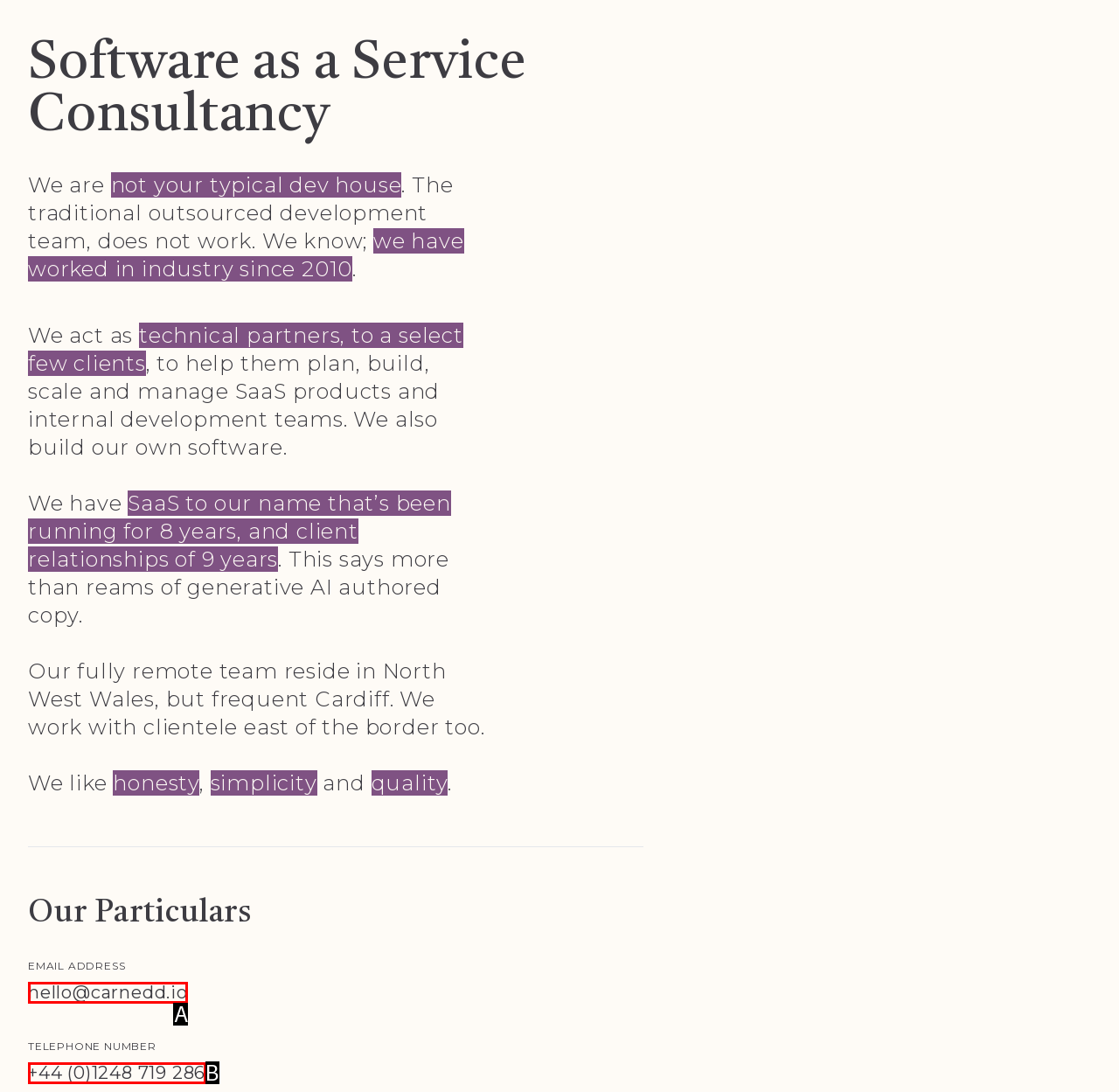Given the description: +44 (0)1248 719 286, identify the HTML element that fits best. Respond with the letter of the correct option from the choices.

B